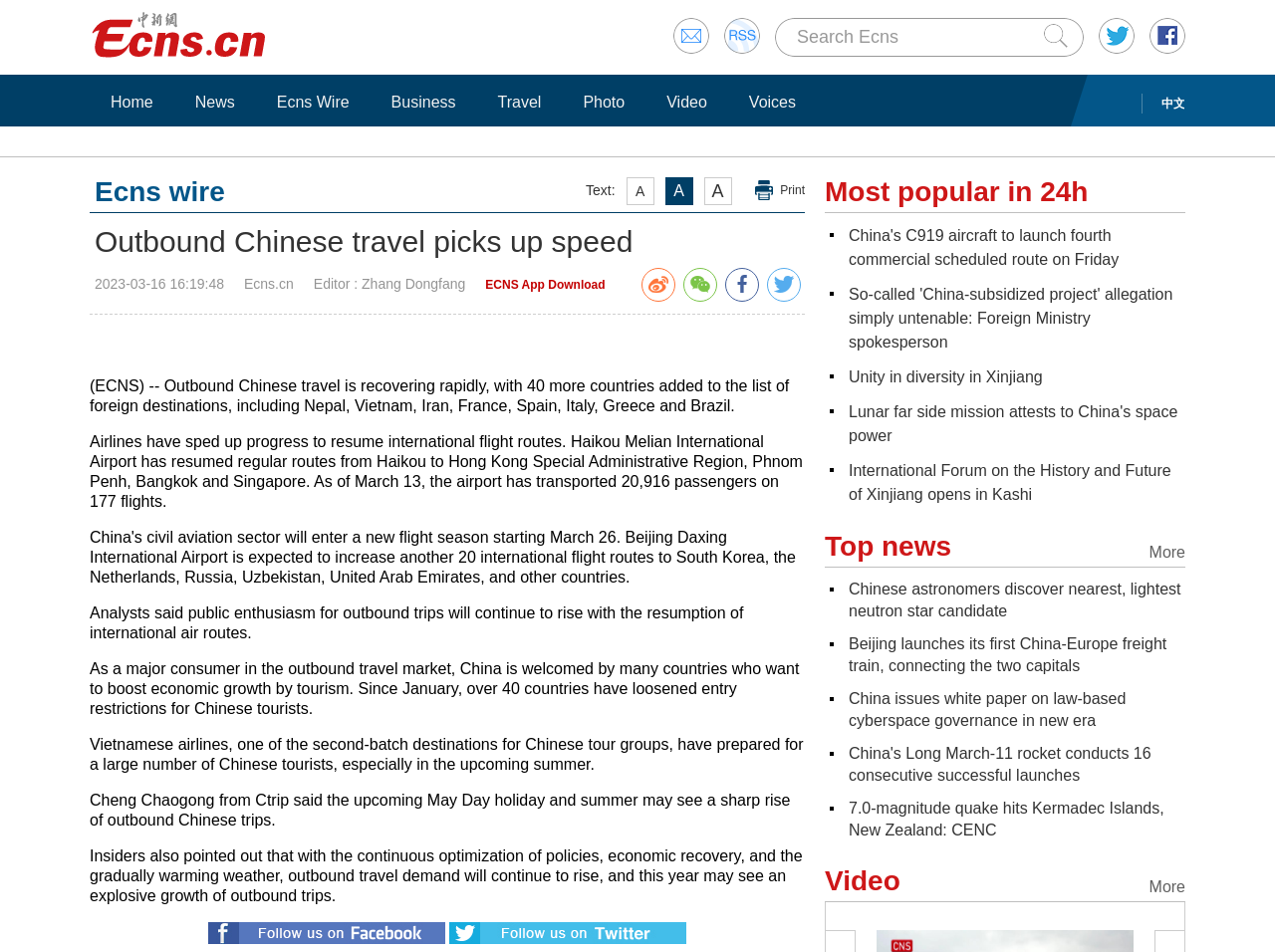Locate the bounding box coordinates of the clickable region to complete the following instruction: "Click Submit."

[0.819, 0.025, 0.838, 0.05]